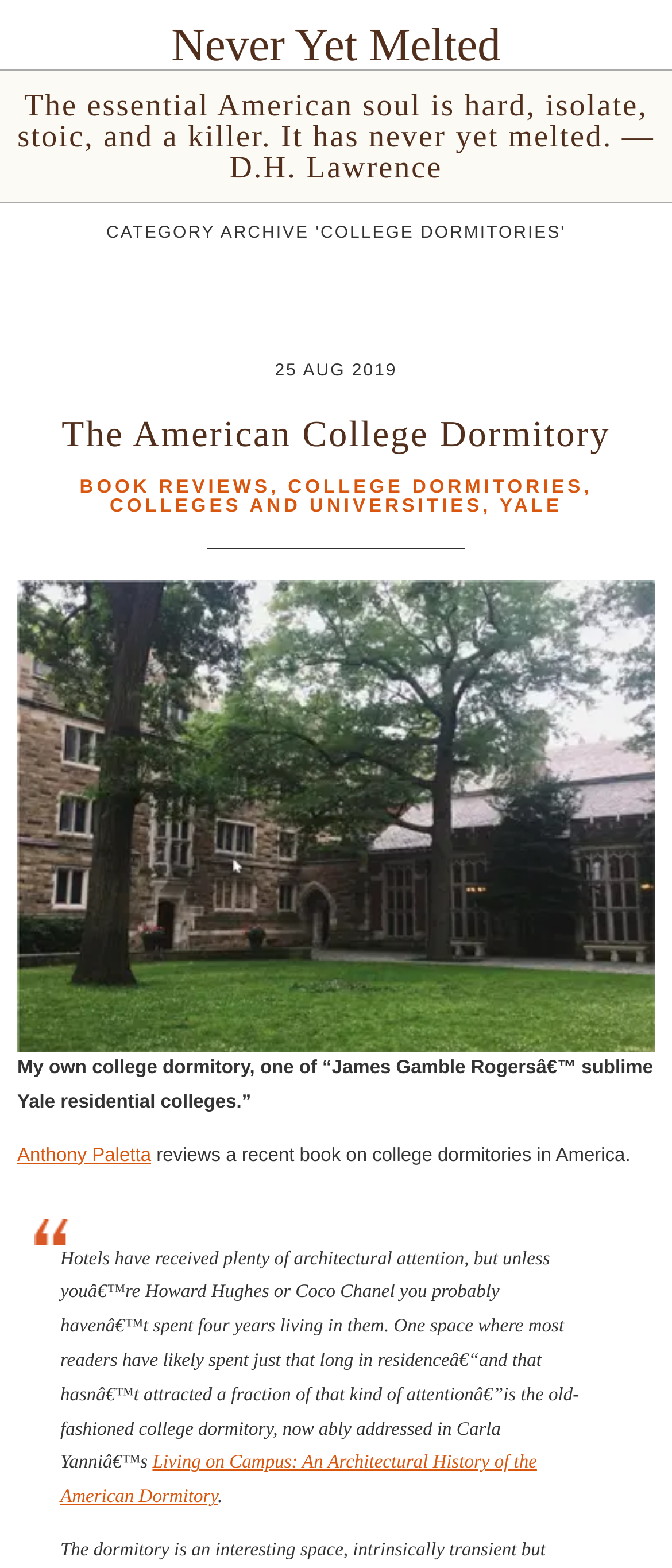Create a full and detailed caption for the entire webpage.

This webpage appears to be a blog post or article discussing college dormitories in America. At the top, there is a link to the website's homepage, "Never Yet Melted", and a heading that quotes D.H. Lawrence's description of the American soul. 

Below the quote, there is a main heading, "The American College Dormitory", which is followed by a series of links to related topics, including "BOOK REVIEWS", "COLLEGE DORMITORIES", "COLLEGES AND UNIVERSITIES", and "YALE". 

To the right of these links, there is an image, likely related to the topic of college dormitories. 

The main content of the article begins below the image, with a paragraph of text describing the author's own college dormitory experience at Yale. The author, Anthony Paletta, is mentioned by name, and the text explains that he is reviewing a recent book on college dormitories in America. 

The article continues with a longer passage of text, discussing how hotels have received more architectural attention than college dormitories, despite the latter being a space where many people have spent significant time. The passage introduces a book, "Living on Campus: An Architectural History of the American Dormitory", written by Carla Yanni, which is presumably the subject of the review.